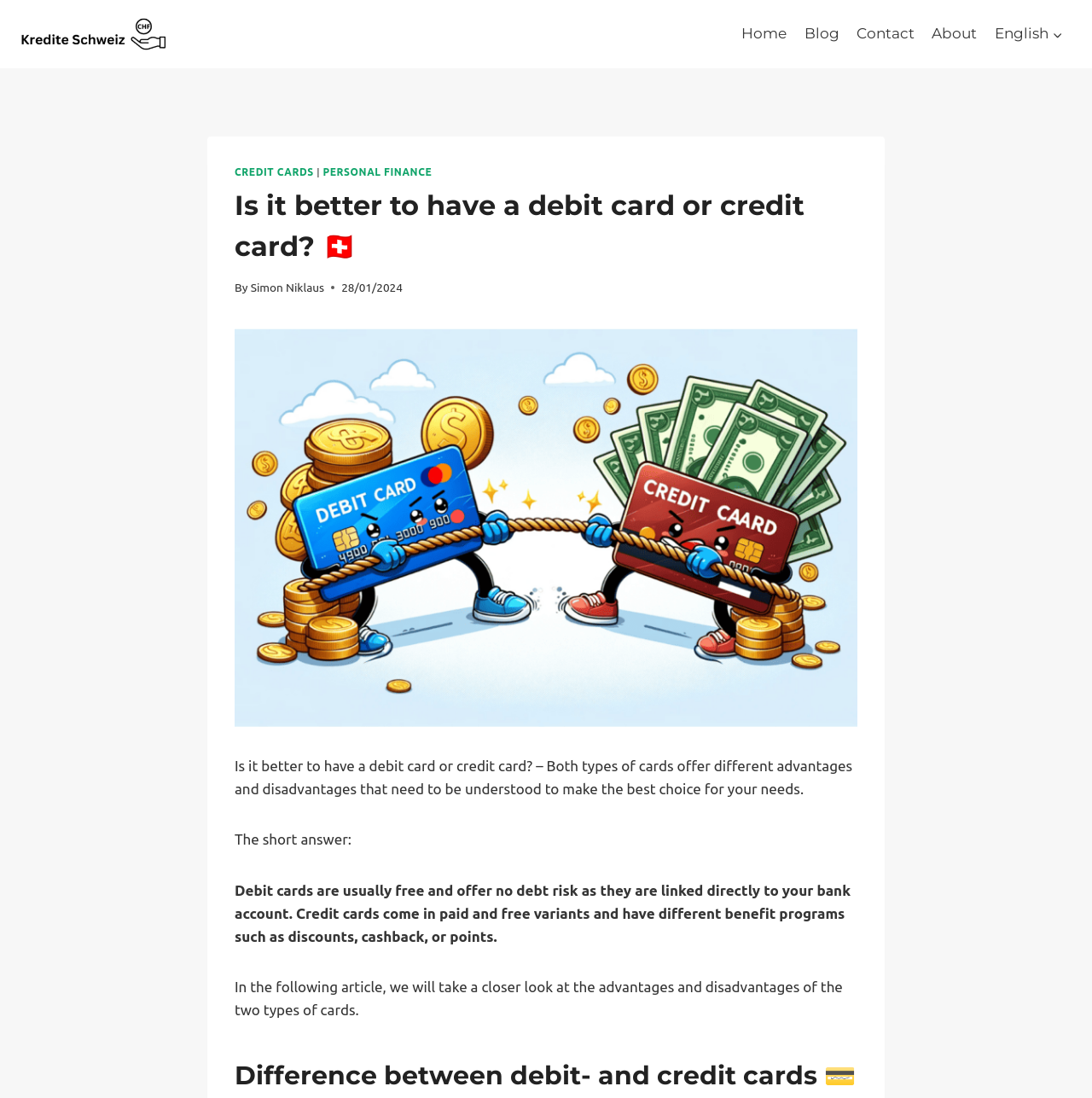Find and provide the bounding box coordinates for the UI element described with: "Simon Niklaus".

[0.229, 0.255, 0.297, 0.268]